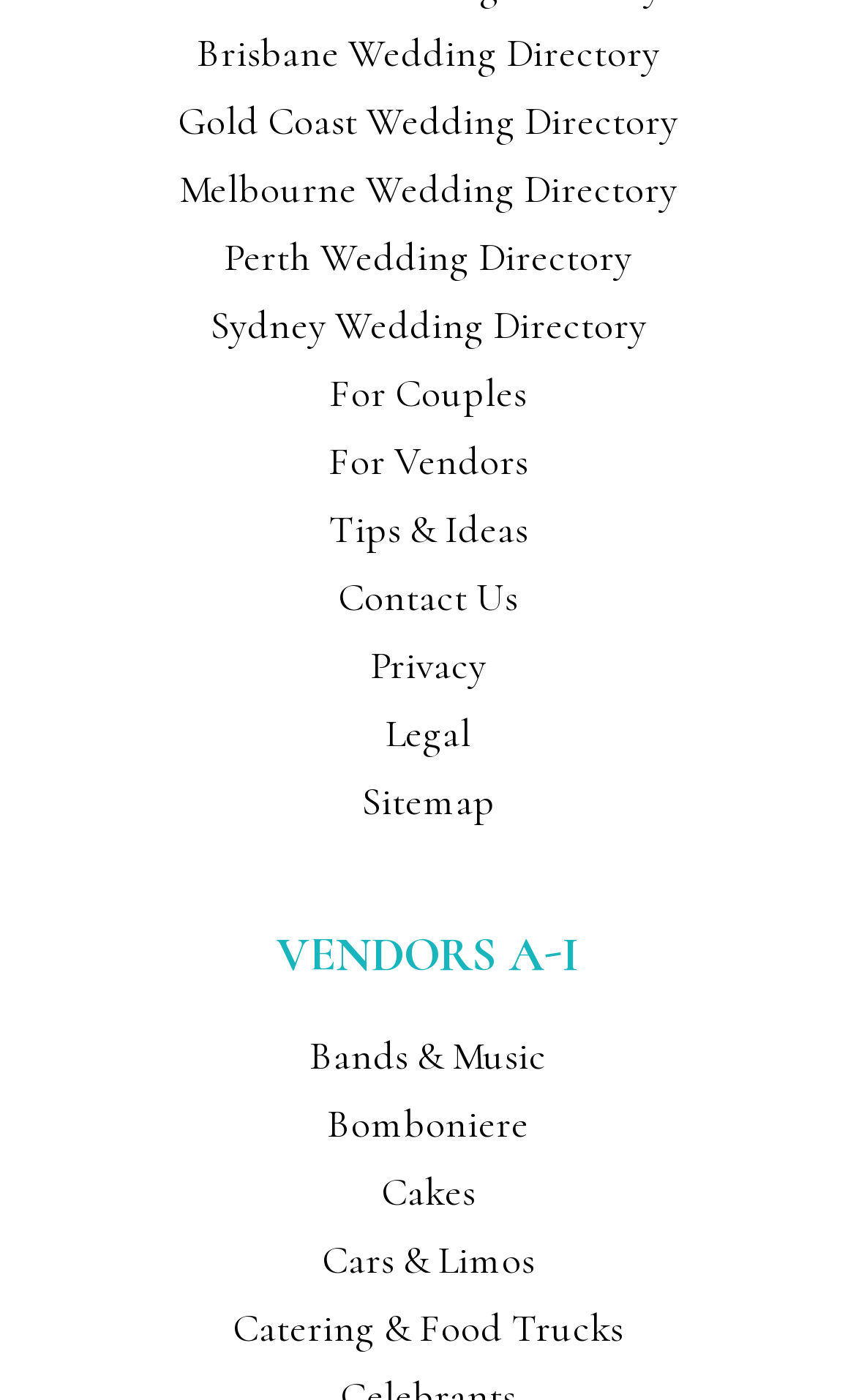Please determine the bounding box coordinates for the element that should be clicked to follow these instructions: "Toggle navigation".

None